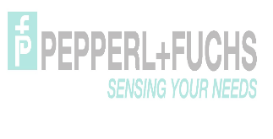Explain the image with as much detail as possible.

The image features the logo of Pepperl+Fuchs, a prominent company specializing in sensor technology and automation solutions. The logo is designed with a modern aesthetic, incorporating the brand name "PEPPERL+FUCHS" in a sleek, gray typeface, paired with a light teal accent for the letters "f" and "p." Beneath the brand name, the slogan "SENSING YOUR NEEDS" is presented in a complementary teal color, emphasizing the company’s commitment to innovative sensing solutions tailored to various industry needs. This logo encapsulates the brand's identity in providing reliable and advanced technologies in the field of automation and sensing.